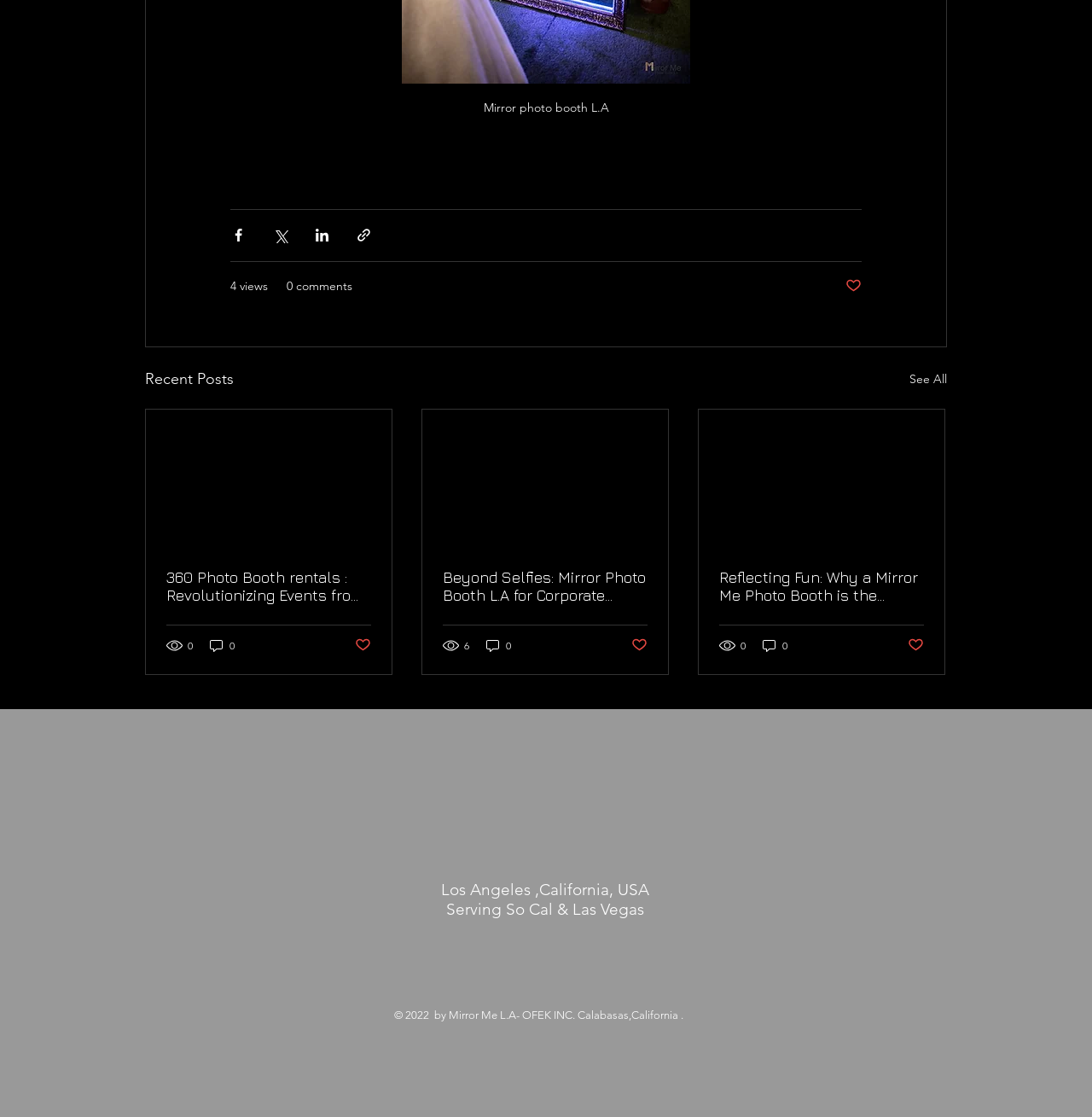Identify the bounding box of the HTML element described here: "dictionary of signs". Provide the coordinates as four float numbers between 0 and 1: [left, top, right, bottom].

None